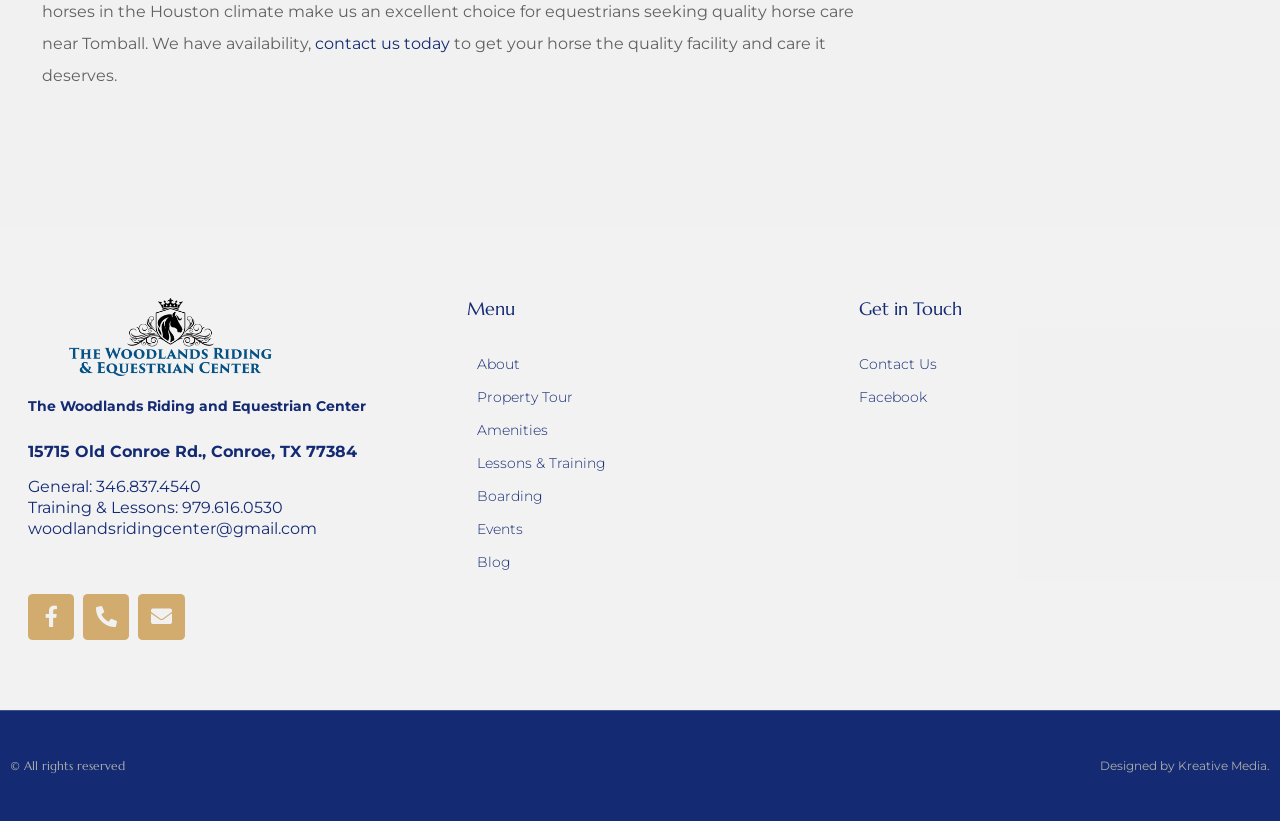Identify the bounding box coordinates for the UI element described as: "contact us today". The coordinates should be provided as four floats between 0 and 1: [left, top, right, bottom].

[0.246, 0.041, 0.352, 0.064]